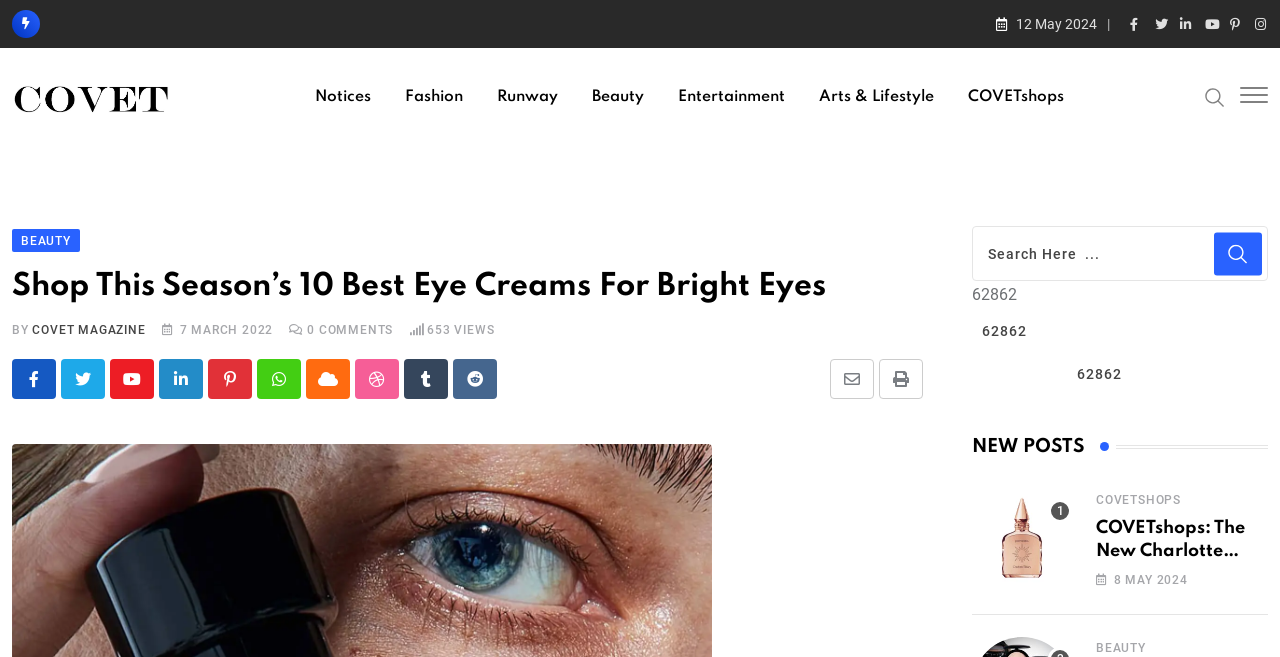Please pinpoint the bounding box coordinates for the region I should click to adhere to this instruction: "Go to the Home page".

None